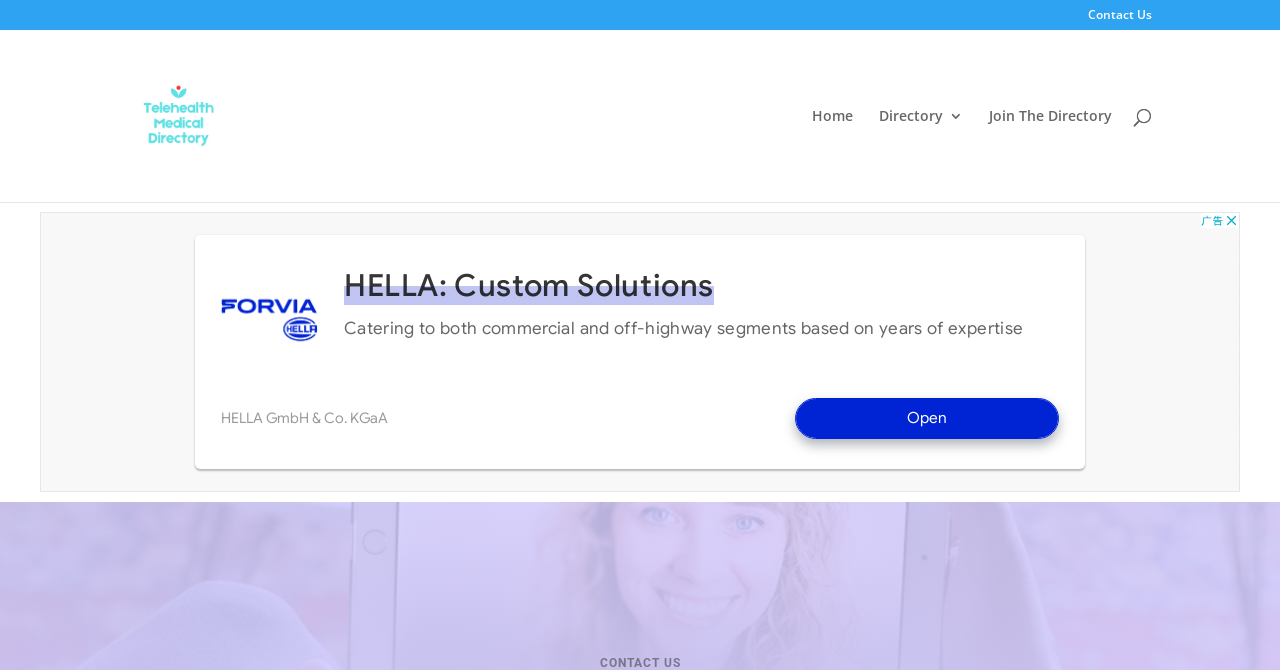Provide a thorough description of this webpage.

The webpage is titled "Contact Us - Telehealth Medical Directory". At the top, there is a horizontal navigation bar with four links: "Home", "Directory 3", "Join The Directory", and "Contact Us". The "Contact Us" link is located at the top right corner of the page. 

Below the navigation bar, there is a search bar that spans across the page, with a label "Search for:". 

On the left side of the page, there is an image with the text "Telehealth Medical Directory" next to it, which is also a link. 

The majority of the page is occupied by an iframe, which is an advertisement, taking up most of the page's real estate.